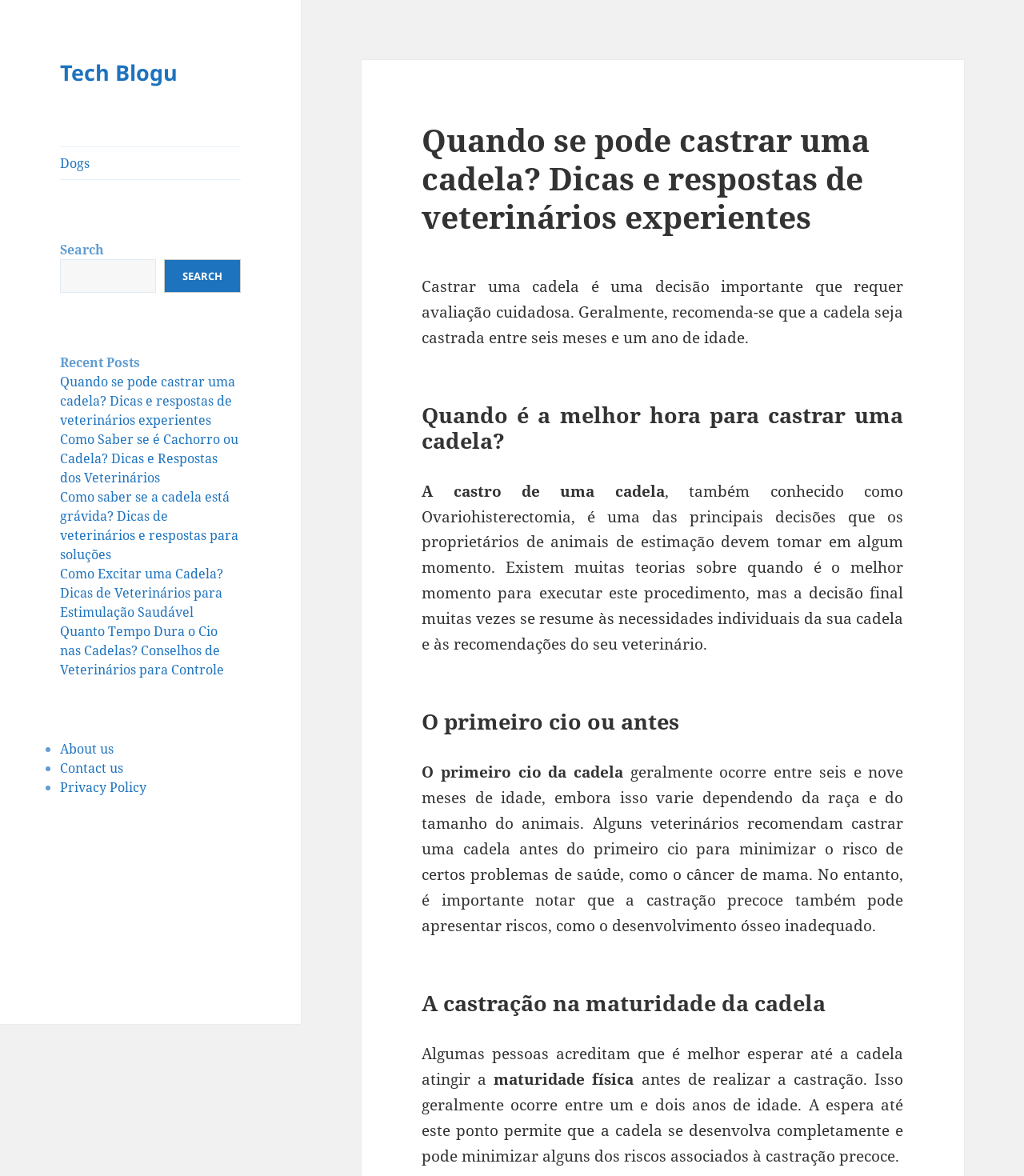Carefully observe the image and respond to the question with a detailed answer:
What is the topic of the recent posts?

The recent posts section of the webpage lists several links with titles related to dogs, such as 'Quando se pode castrar uma cadela?' and 'Como Saber se é Cachorro ou Cadela?'. This suggests that the topic of the recent posts is dogs.